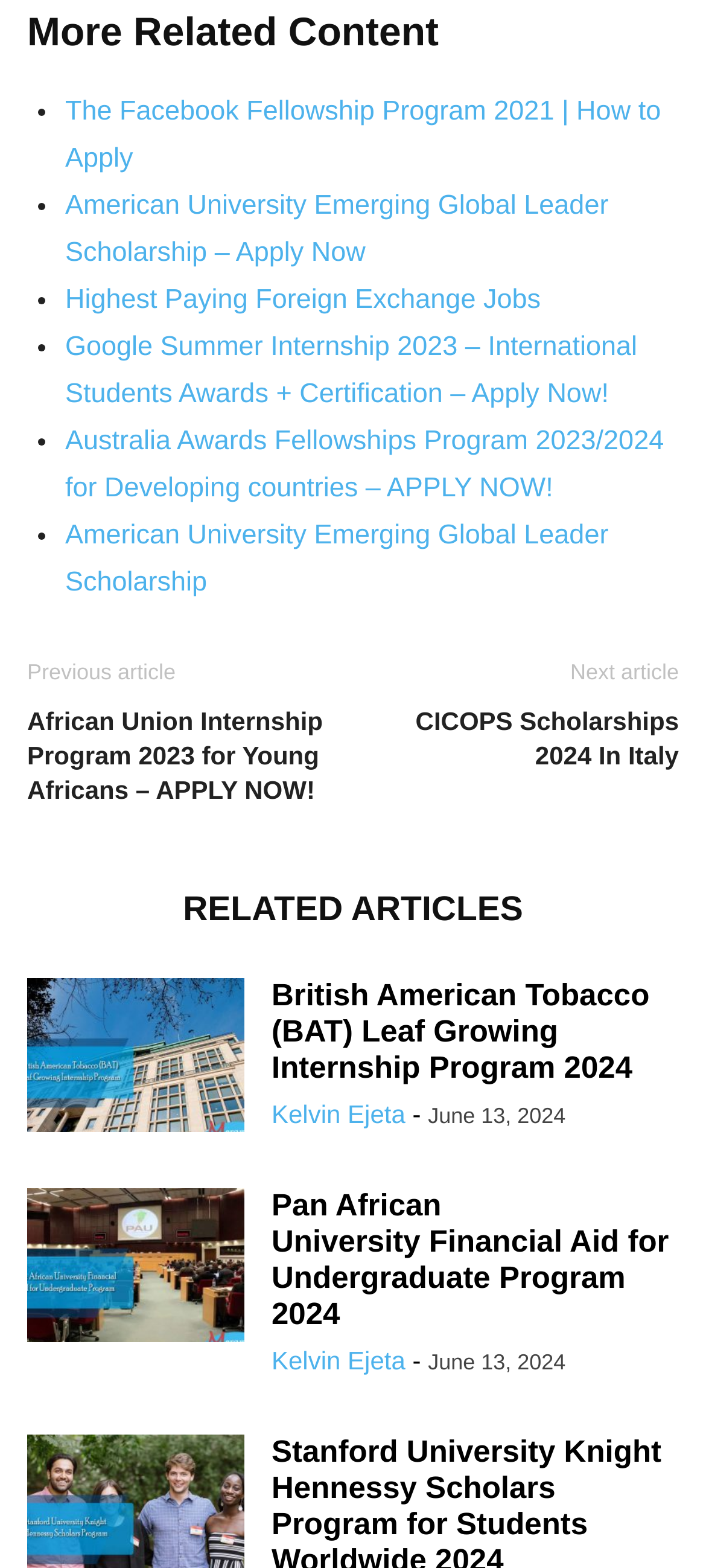Answer with a single word or phrase: 
What is the text of the link next to 'Previous article'?

African Union Internship Program 2023 for Young Africans – APPLY NOW!